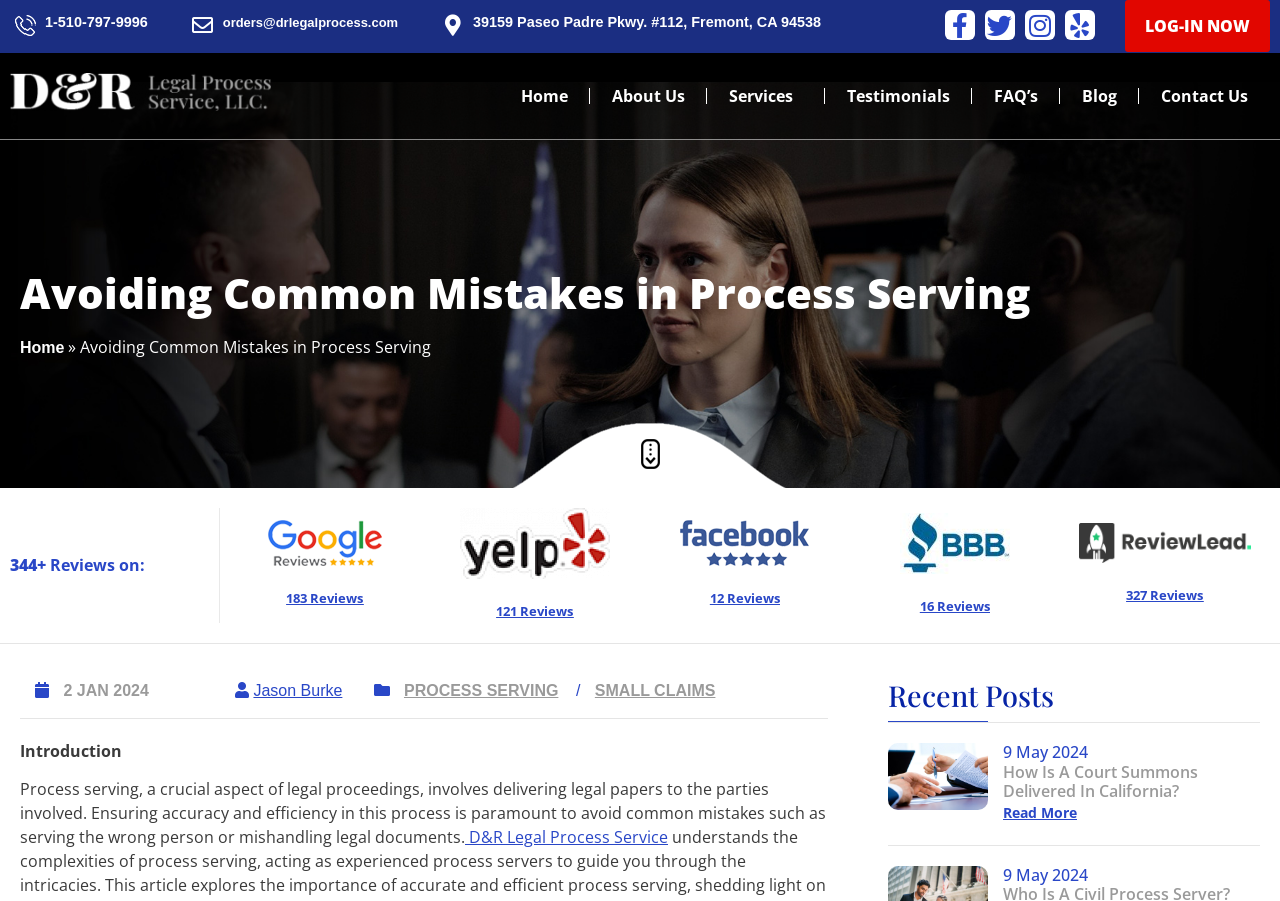Pinpoint the bounding box coordinates of the clickable element to carry out the following instruction: "Read the Privacy Policy."

None